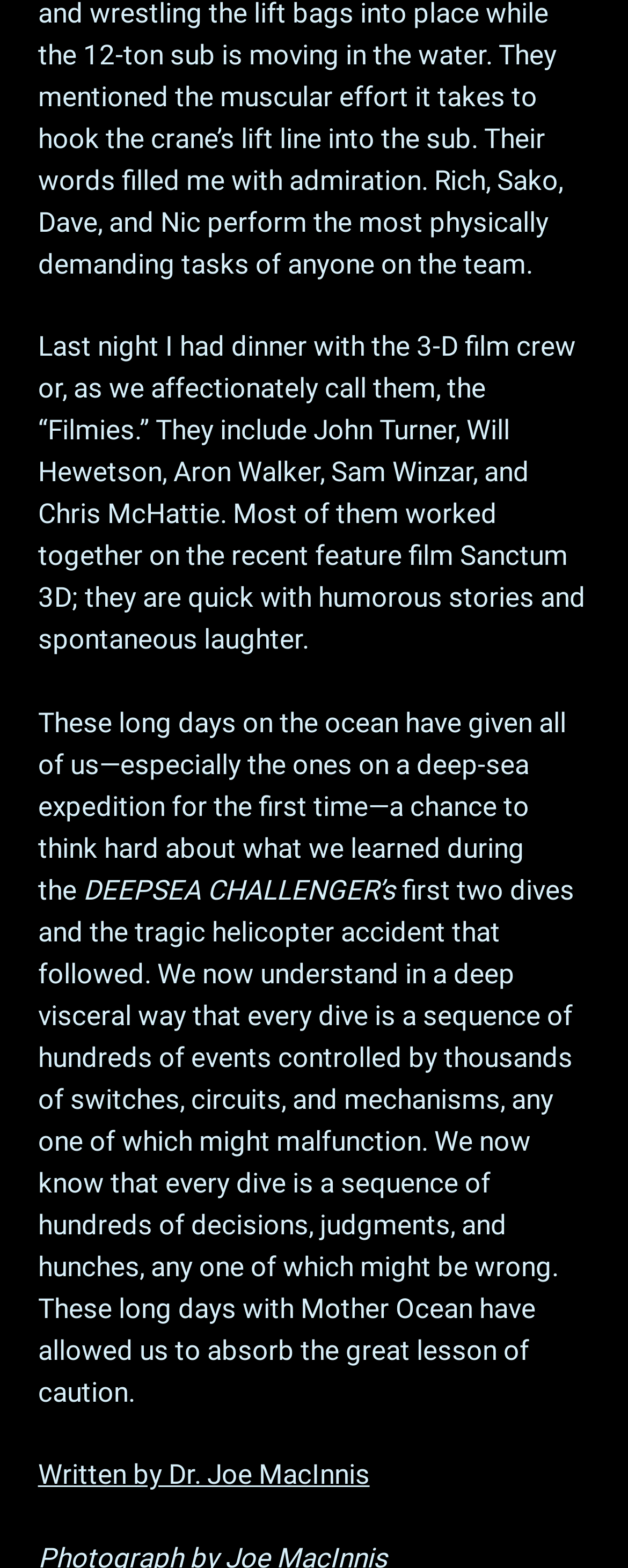Predict the bounding box of the UI element based on the description: "Written by Dr. Joe MacInnis". The coordinates should be four float numbers between 0 and 1, formatted as [left, top, right, bottom].

[0.06, 0.93, 0.589, 0.951]